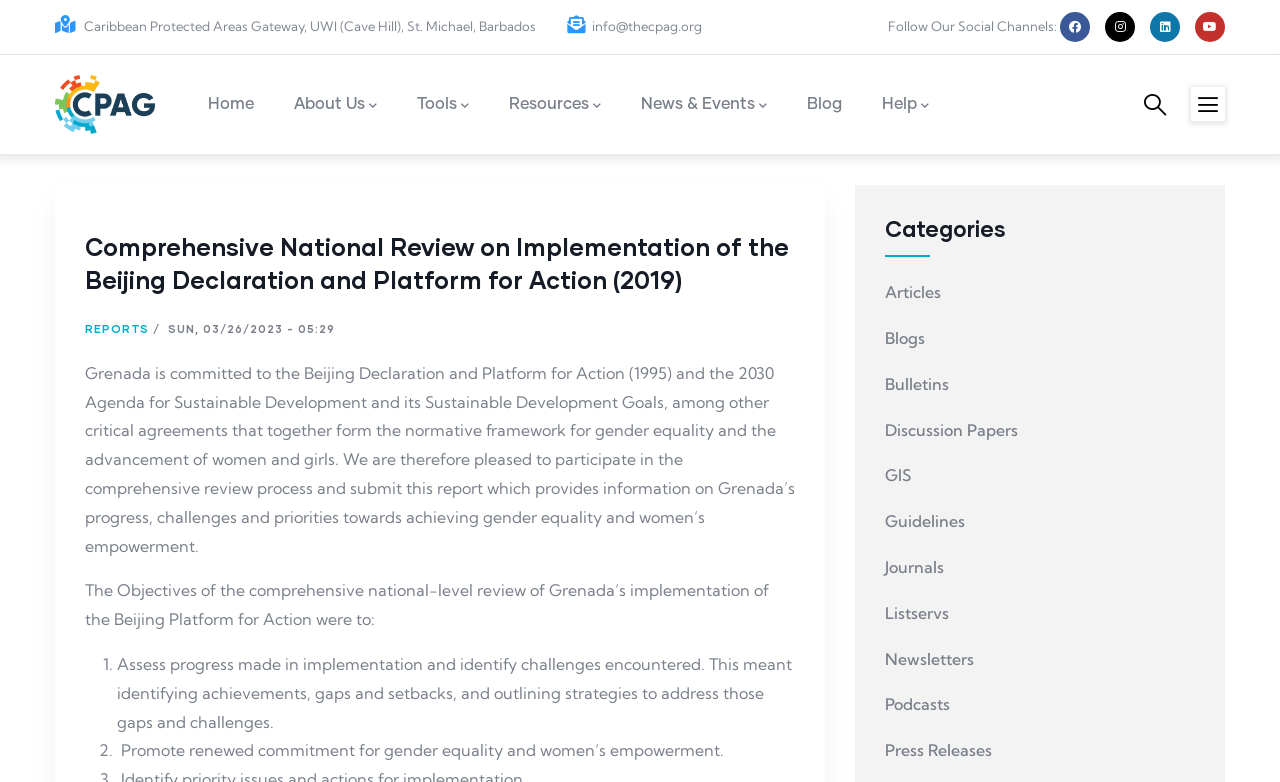What is the organization's contact email?
Based on the screenshot, respond with a single word or phrase.

info@thecpag.org